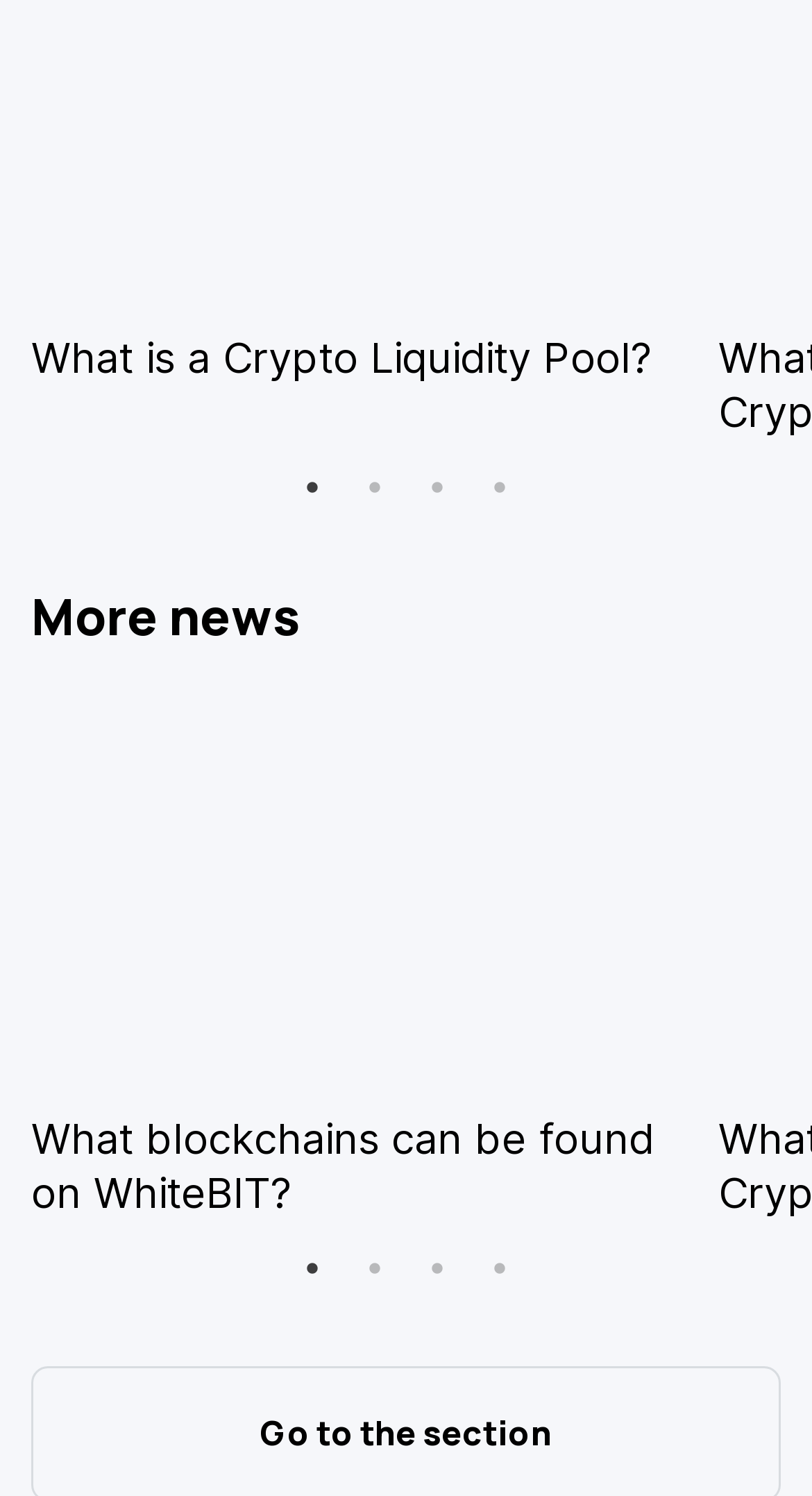What is the topic of the first link?
Ensure your answer is thorough and detailed.

The first link on the webpage has the text 'What is a Crypto Liquidity Pool?' which suggests that the topic of the link is related to Crypto Liquidity Pool.